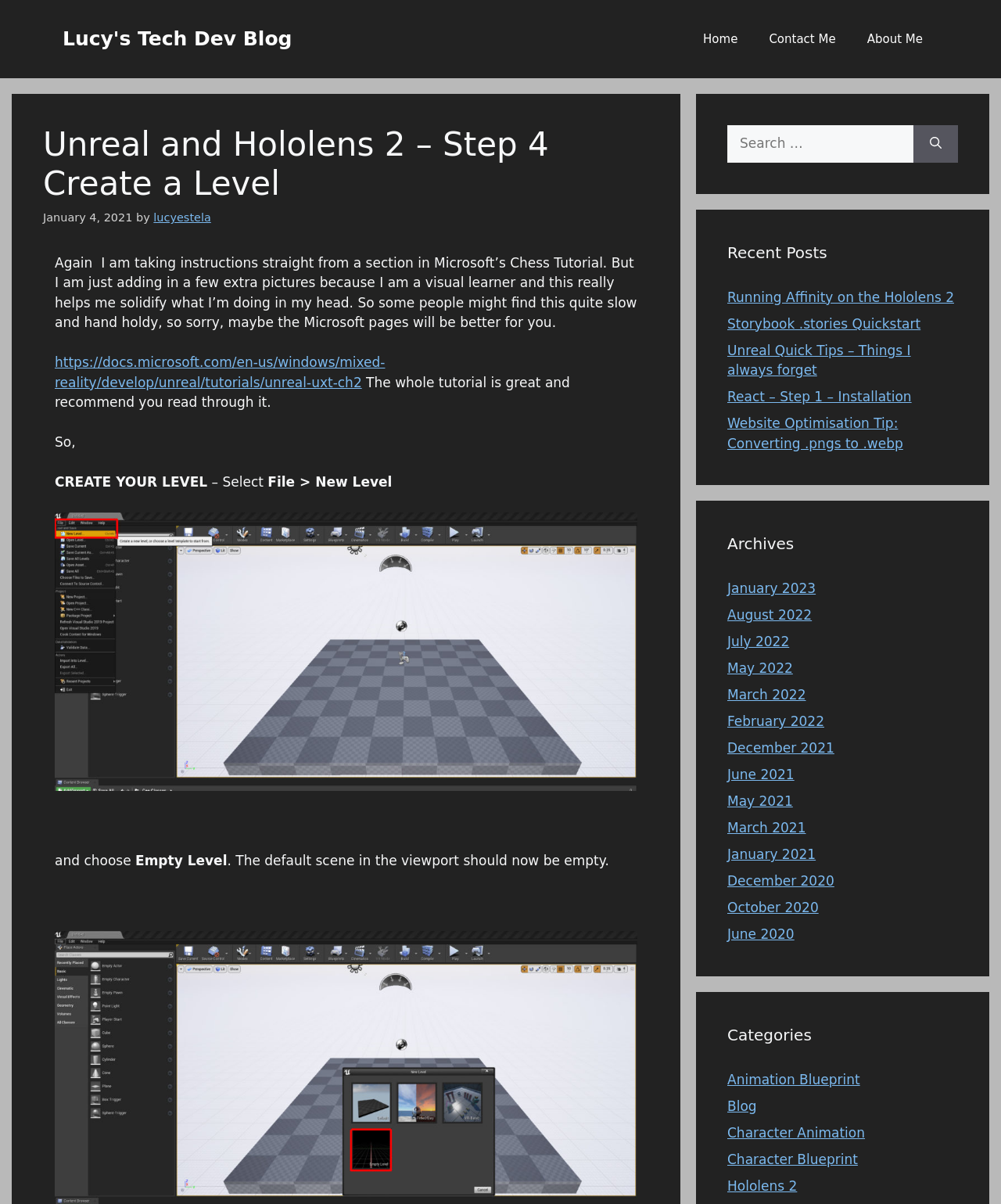Consider the image and give a detailed and elaborate answer to the question: 
What is the purpose of the tutorial?

The purpose of the tutorial can be inferred from the text 'CREATE YOUR LEVEL' and the subsequent instructions on how to create a new level in Unreal.